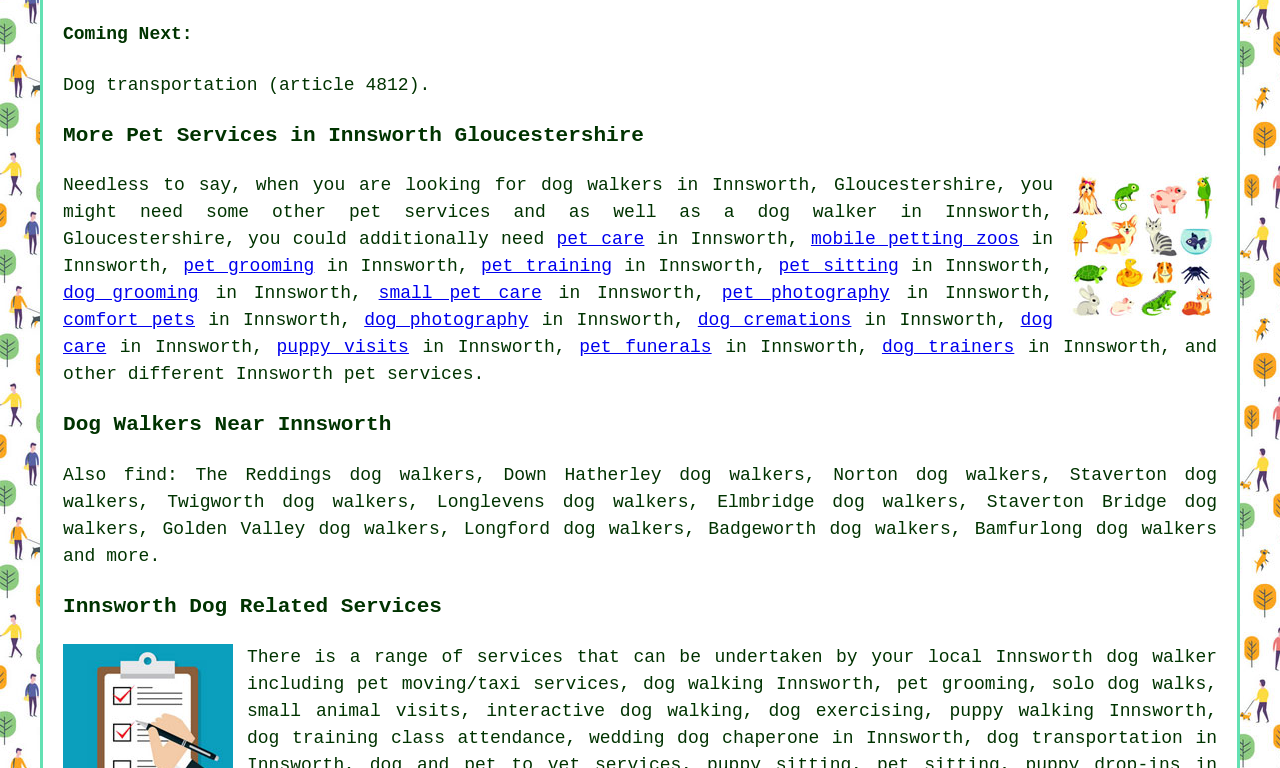What is the location mentioned on the webpage?
Please respond to the question with a detailed and well-explained answer.

The location is mentioned multiple times on the webpage, including in the headings and text, indicating that the services are related to Innsworth, Gloucestershire.